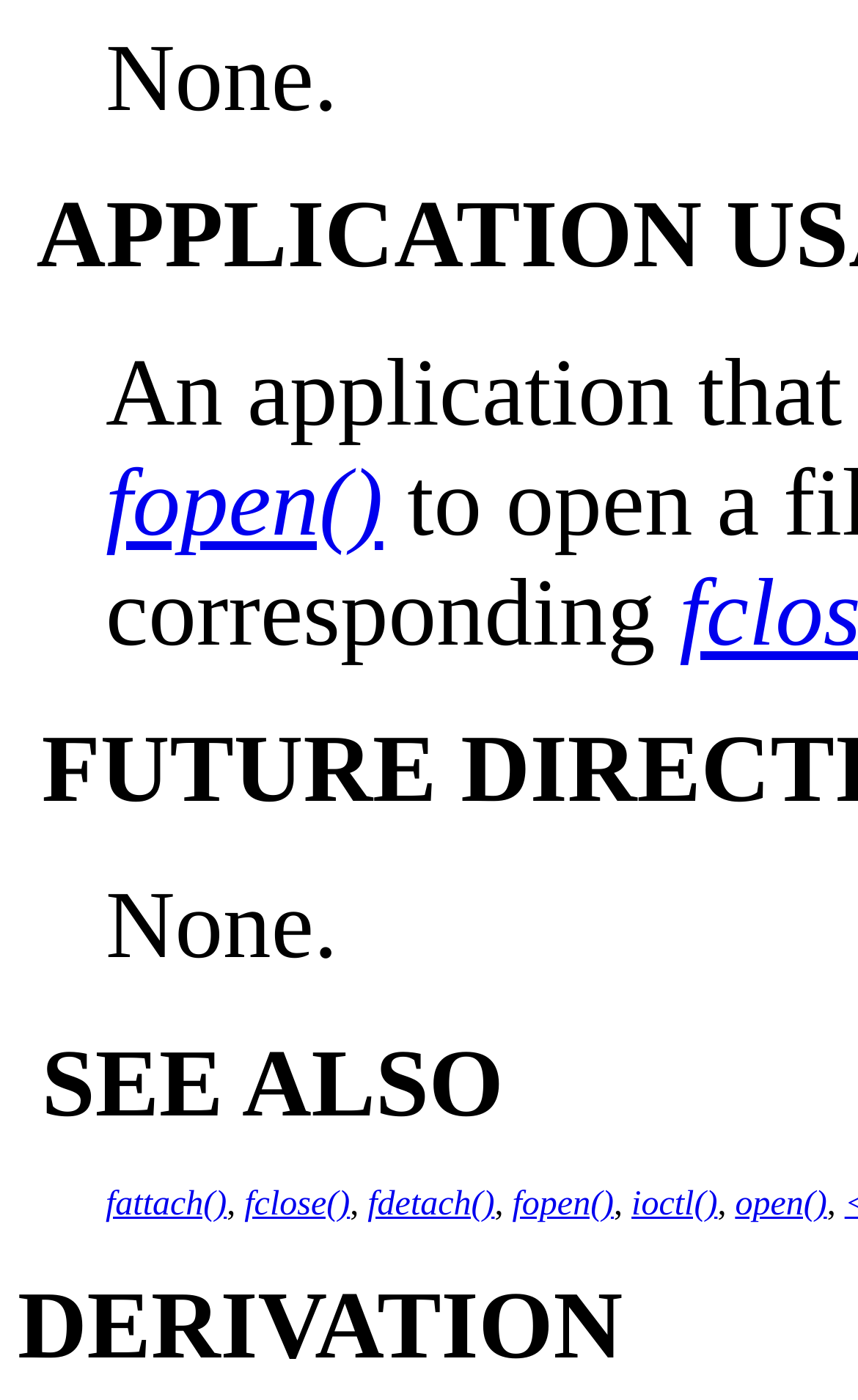Given the element description, predict the bounding box coordinates in the format (top-left x, top-left y, bottom-right x, bottom-right y), using floating point numbers between 0 and 1: parent_node: APPLICATION USAGE name="tag_000_001_518"

[0.021, 0.131, 0.042, 0.207]